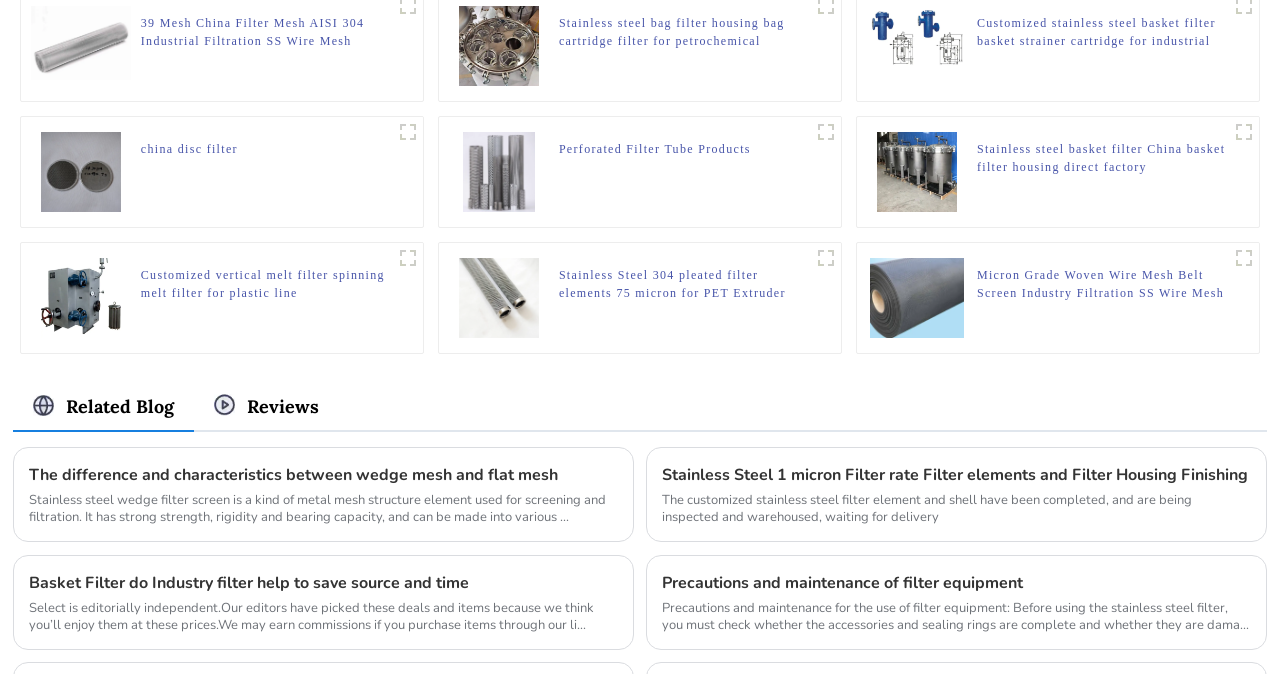Please find the bounding box coordinates of the element that needs to be clicked to perform the following instruction: "Click the link '39 Mesh China Filter Mesh AISI 304 Industrial Filtration SS Wire Mesh'". The bounding box coordinates should be four float numbers between 0 and 1, represented as [left, top, right, bottom].

[0.11, 0.02, 0.307, 0.073]